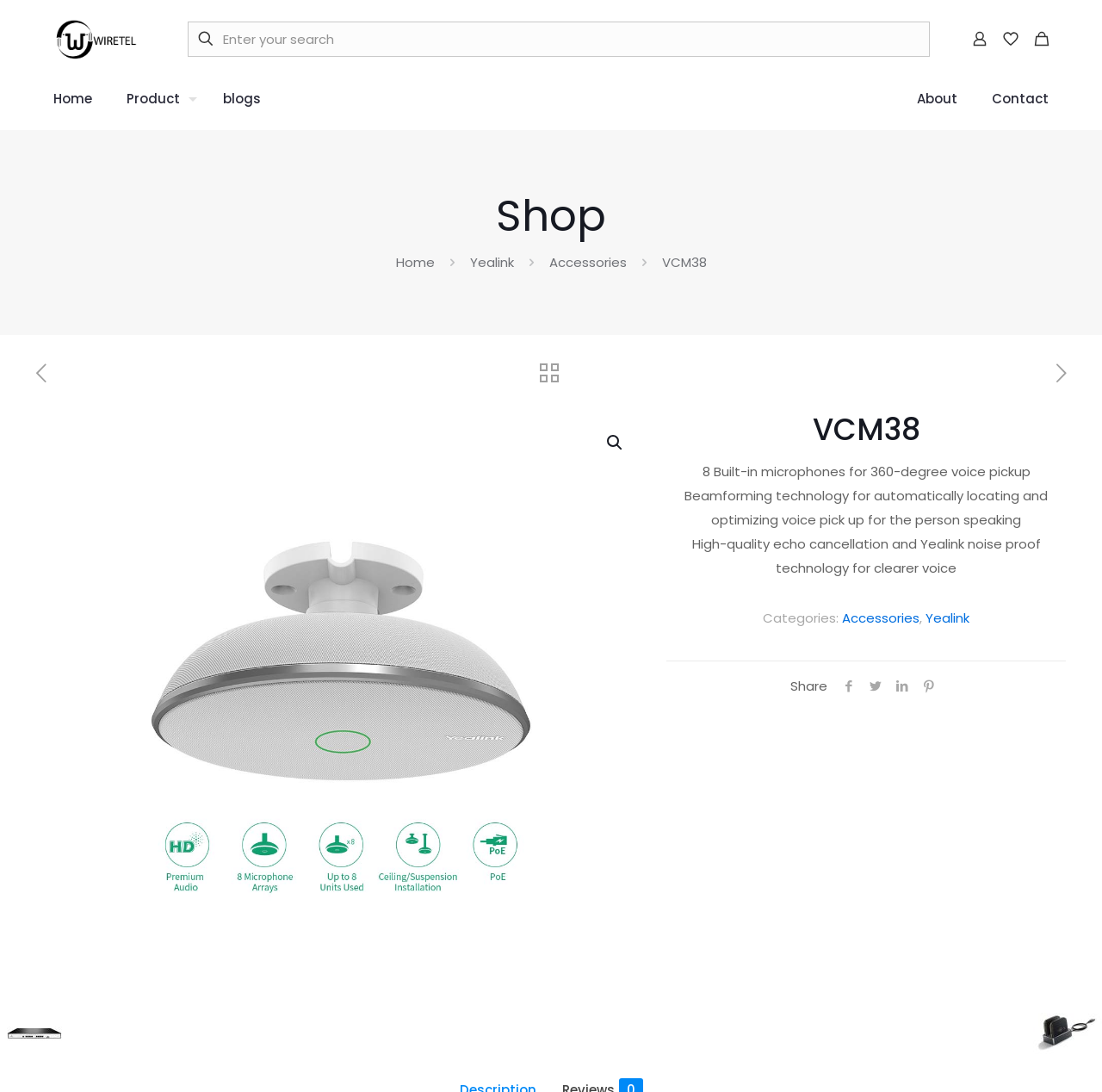Please find the bounding box coordinates for the clickable element needed to perform this instruction: "View wishlist".

[0.907, 0.025, 0.927, 0.046]